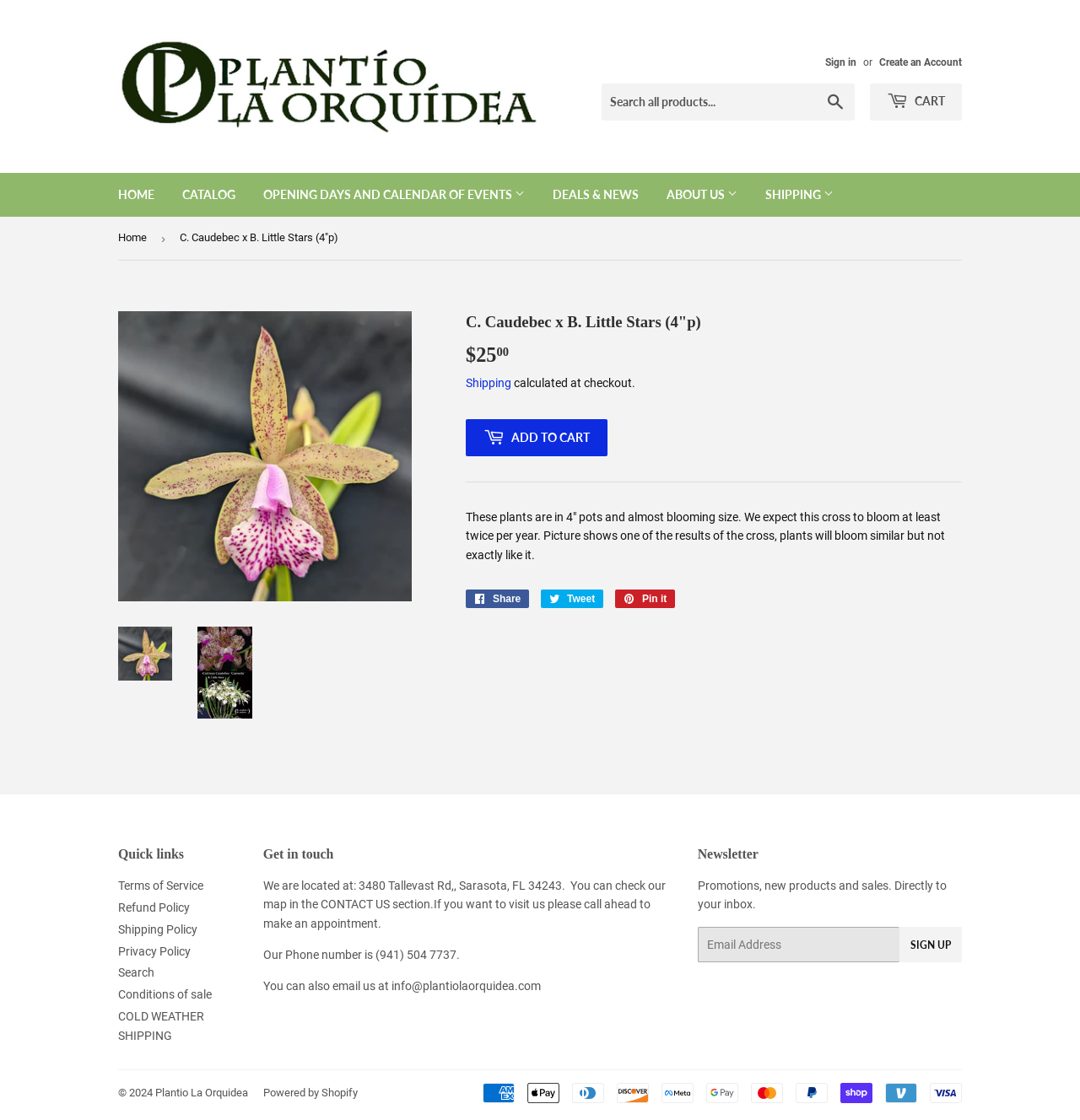Identify the bounding box coordinates of the area that should be clicked in order to complete the given instruction: "View C. Caudebec x B. Little Stars (4"p) product details". The bounding box coordinates should be four float numbers between 0 and 1, i.e., [left, top, right, bottom].

[0.109, 0.56, 0.16, 0.608]